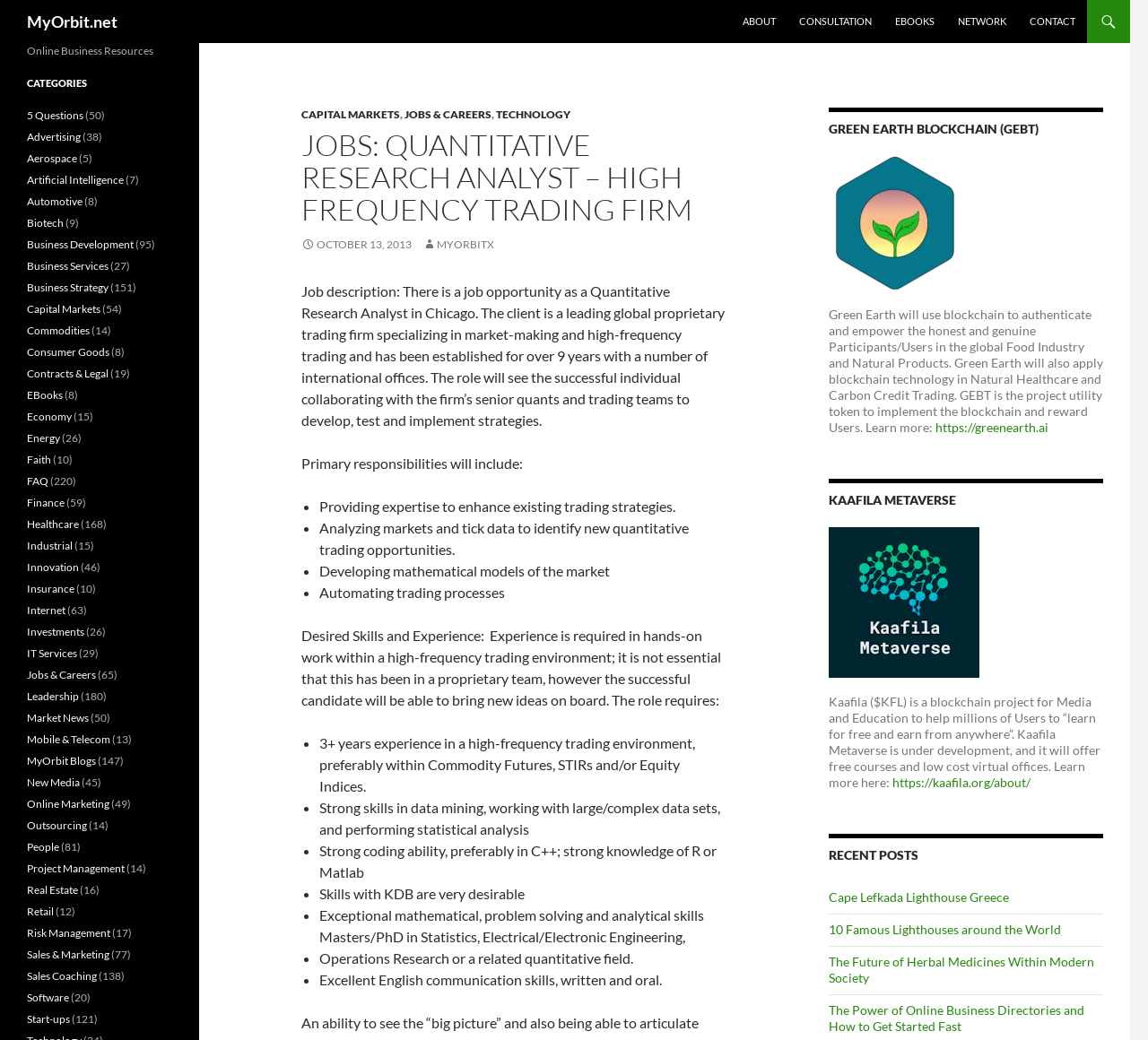Please identify the bounding box coordinates of the clickable area that will allow you to execute the instruction: "Click on Learn more about Kaafila Metaverse".

[0.777, 0.745, 0.898, 0.759]